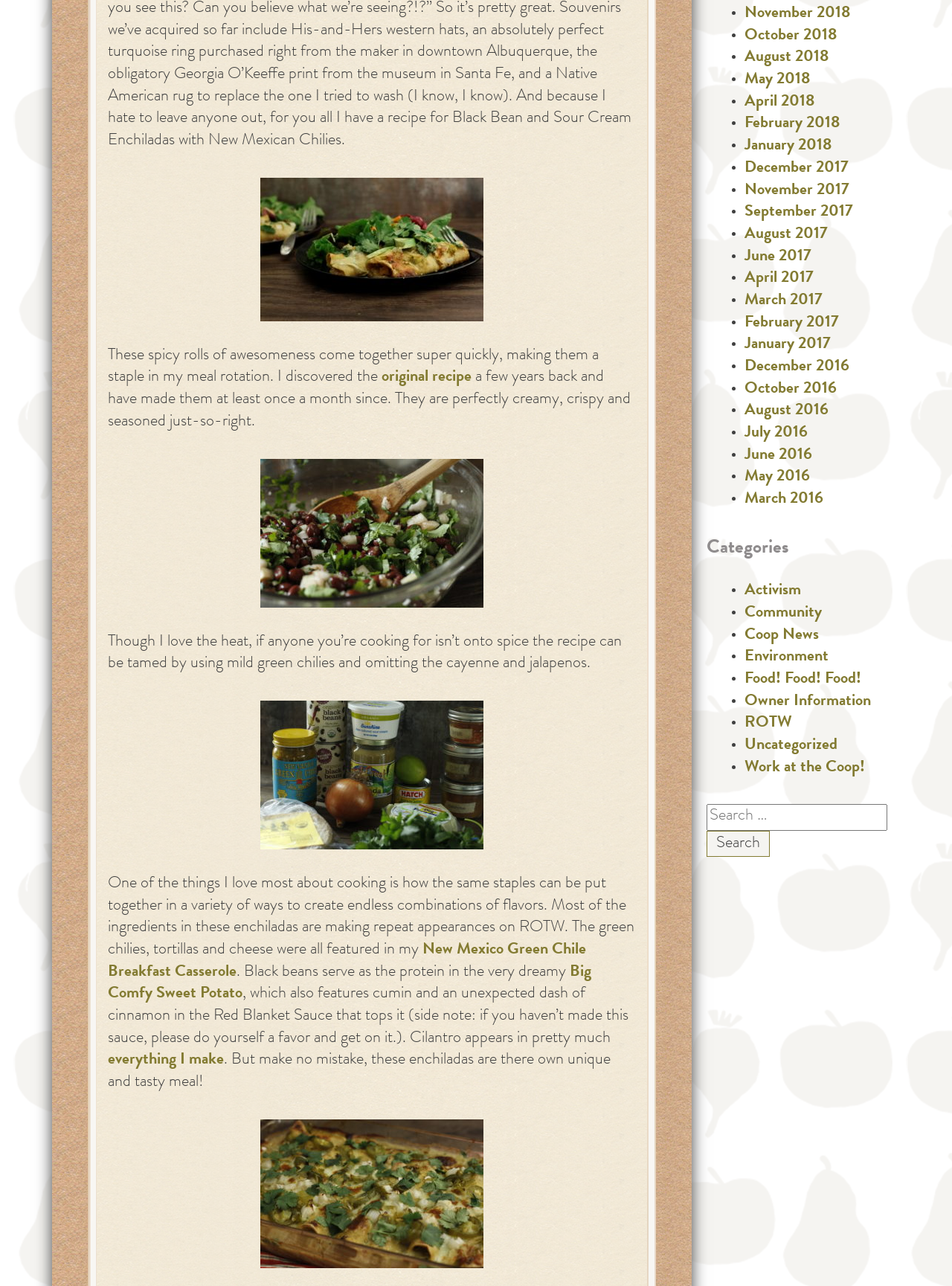Locate the bounding box of the UI element defined by this description: "News". The coordinates should be given as four float numbers between 0 and 1, formatted as [left, top, right, bottom].

None